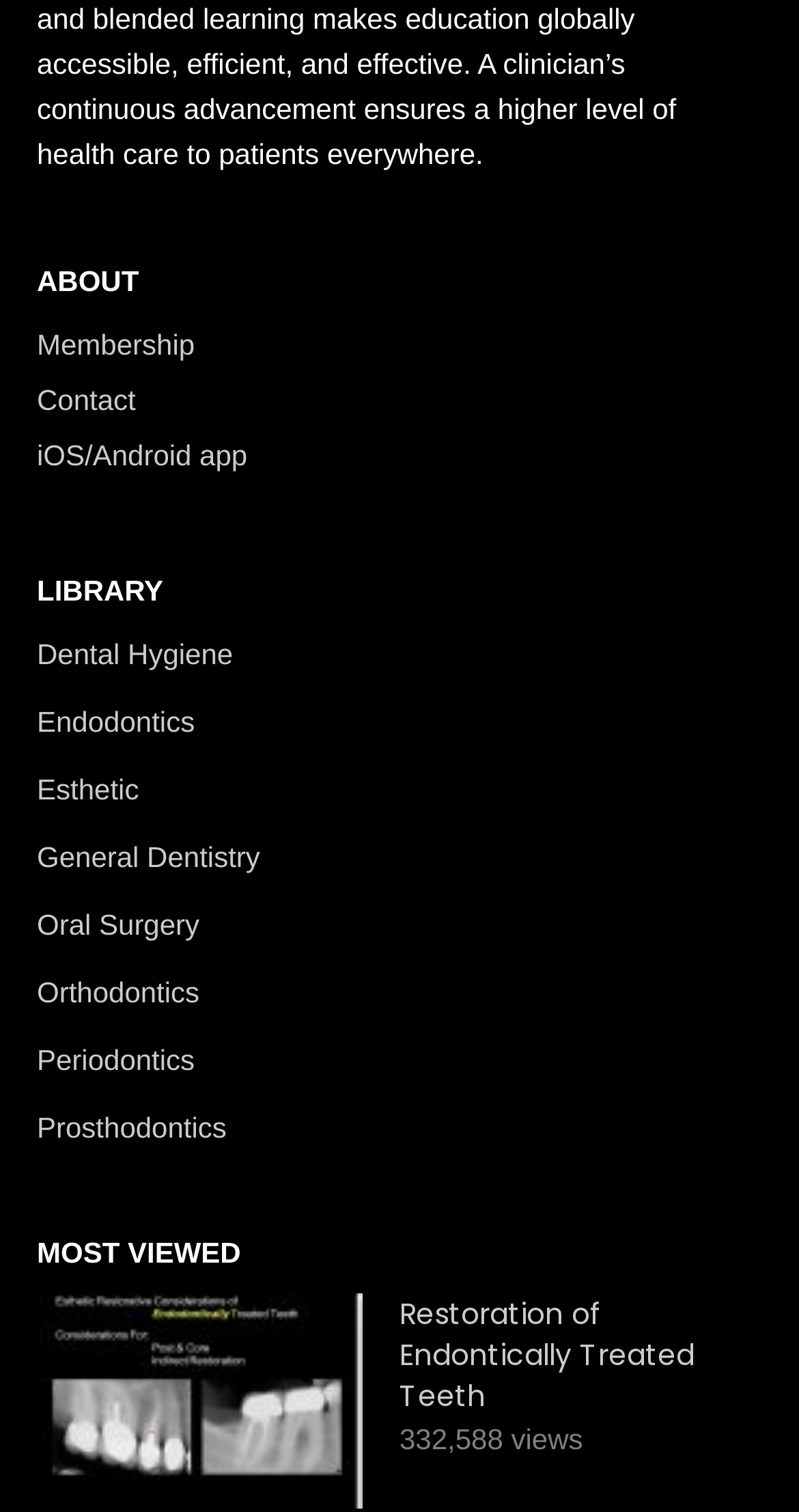Find and indicate the bounding box coordinates of the region you should select to follow the given instruction: "Open iOS/Android app".

[0.046, 0.29, 0.31, 0.311]